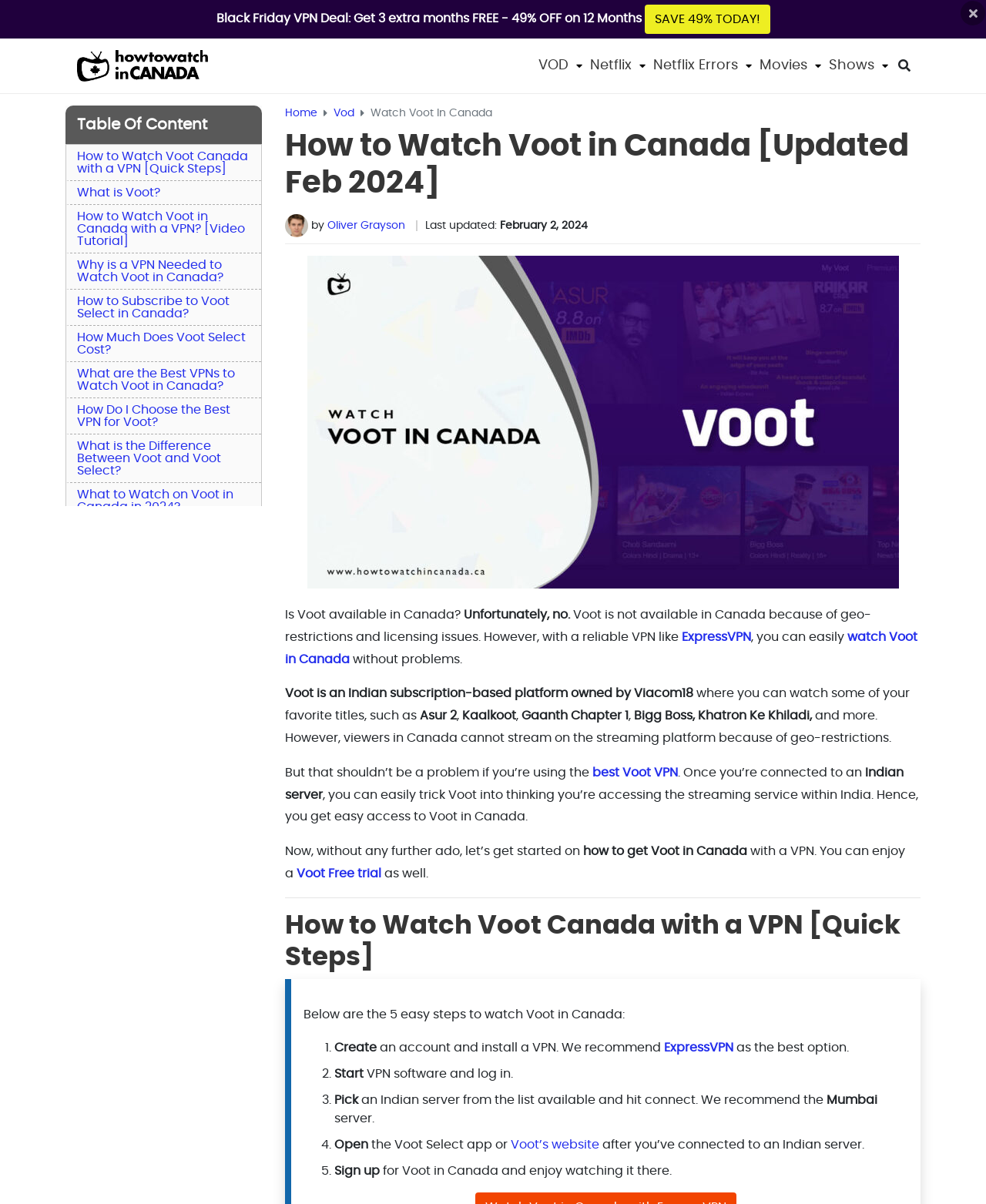Bounding box coordinates are specified in the format (top-left x, top-left y, bottom-right x, bottom-right y). All values are floating point numbers bounded between 0 and 1. Please provide the bounding box coordinate of the region this sentence describes: Oliver Grayson

[0.332, 0.183, 0.411, 0.192]